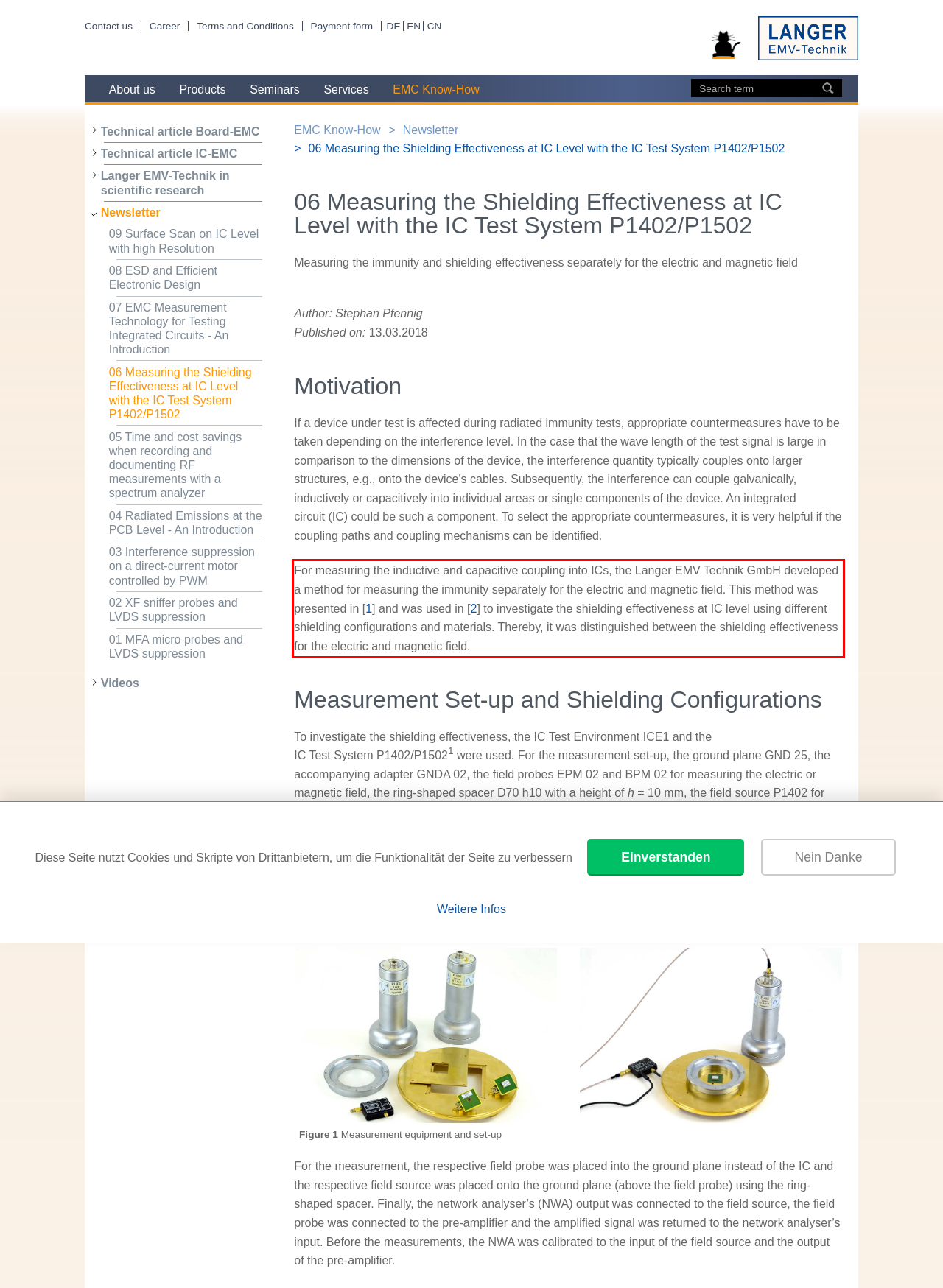You are given a screenshot with a red rectangle. Identify and extract the text within this red bounding box using OCR.

For measuring the inductive and capacitive coupling into ICs, the Langer EMV Technik GmbH developed a method for measuring the immunity separately for the electric and magnetic field. This method was presented in [1] and was used in [2] to investigate the shielding effectiveness at IC level using different shielding configurations and materials. Thereby, it was distinguished between the shielding effectiveness for the electric and magnetic field.